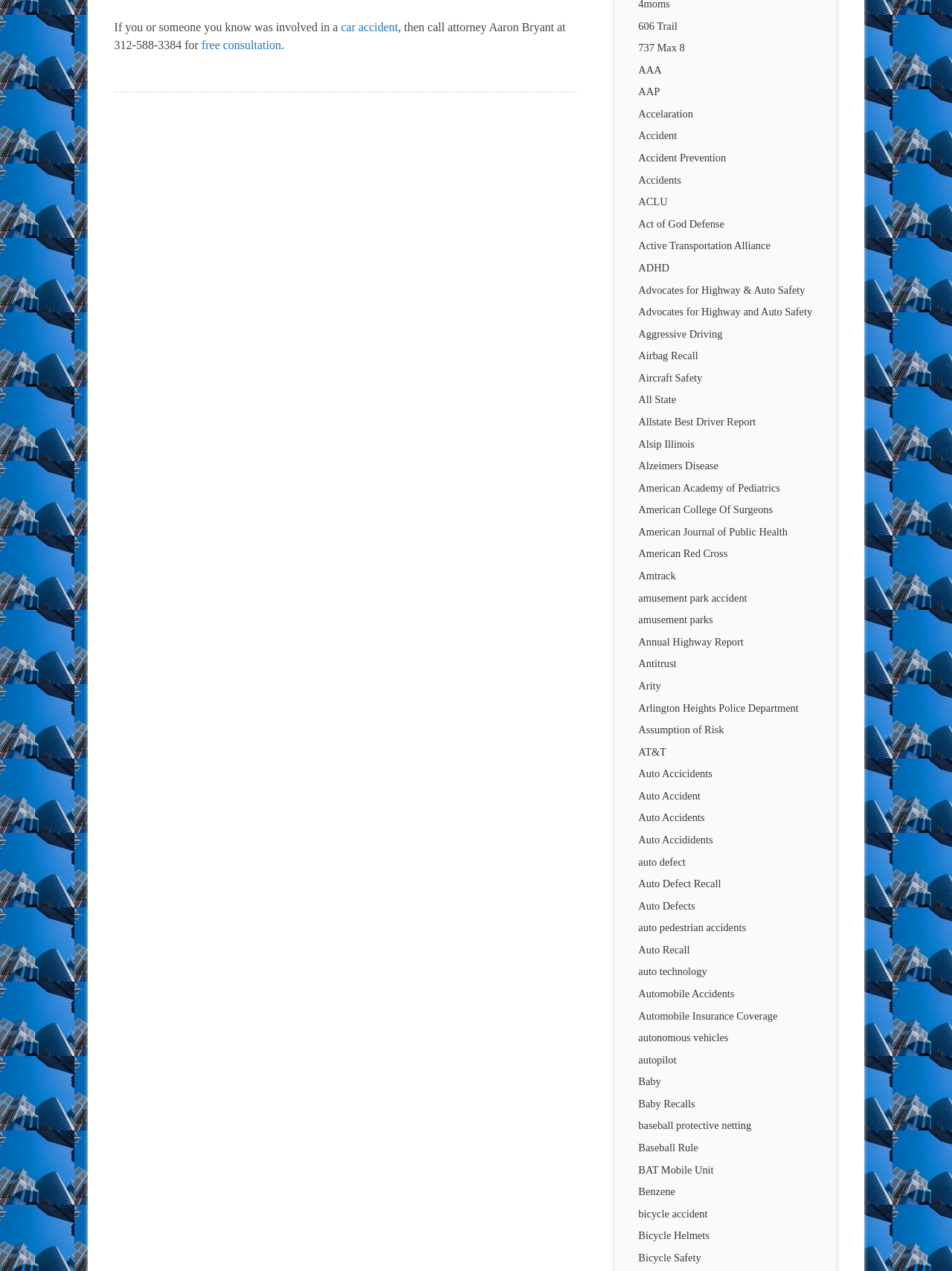Find and provide the bounding box coordinates for the UI element described here: "free consultation". The coordinates should be given as four float numbers between 0 and 1: [left, top, right, bottom].

[0.212, 0.03, 0.295, 0.04]